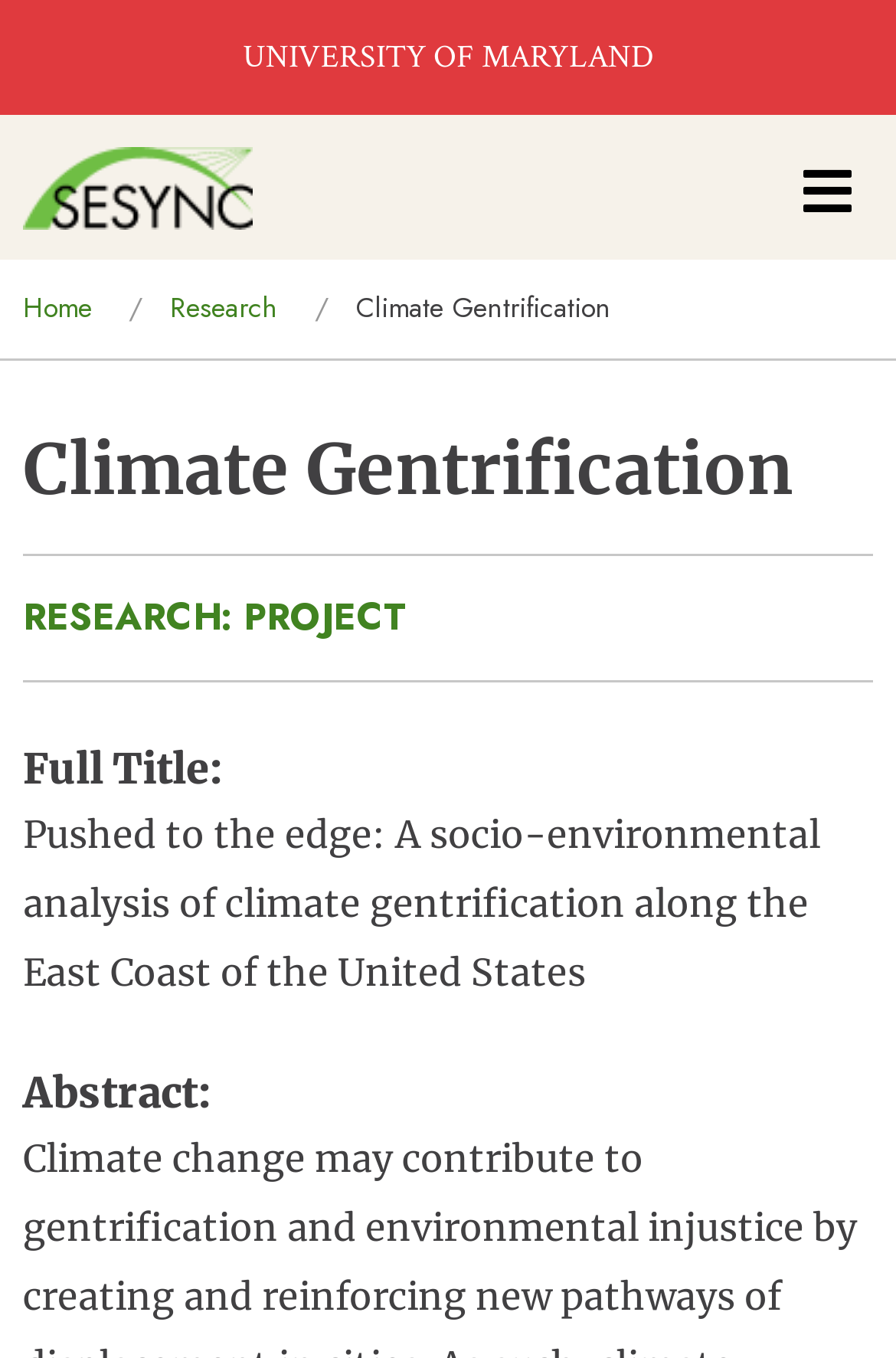Please provide a detailed answer to the question below by examining the image:
What is the title of the research project?

I looked at the StaticText 'Pushed to the edge: A socio-environmental analysis of climate gentrification along the East Coast of the United States' and extracted the title of the research project.